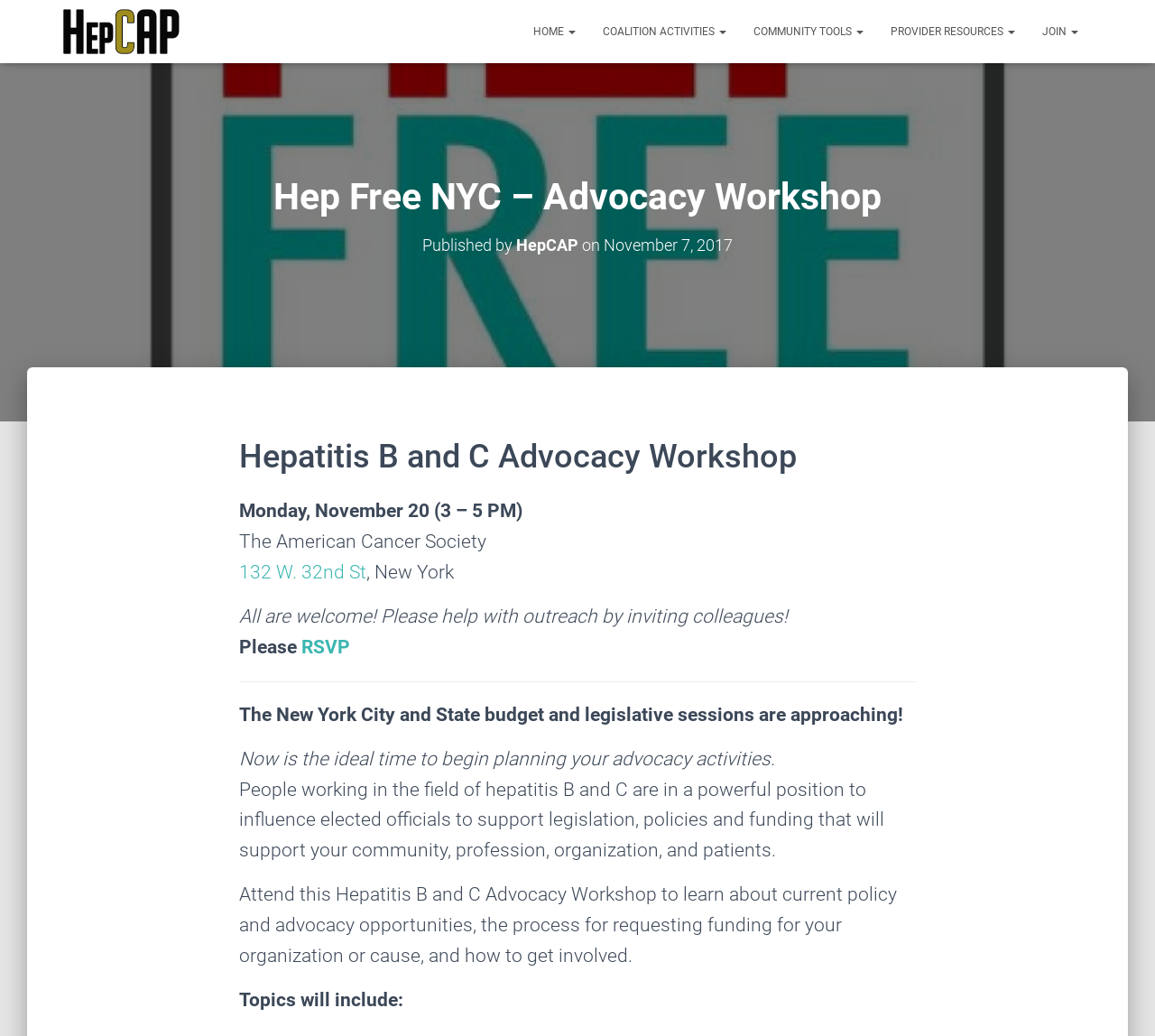Identify the bounding box coordinates of the area that should be clicked in order to complete the given instruction: "View the address of the American Cancer Society". The bounding box coordinates should be four float numbers between 0 and 1, i.e., [left, top, right, bottom].

[0.207, 0.542, 0.317, 0.562]